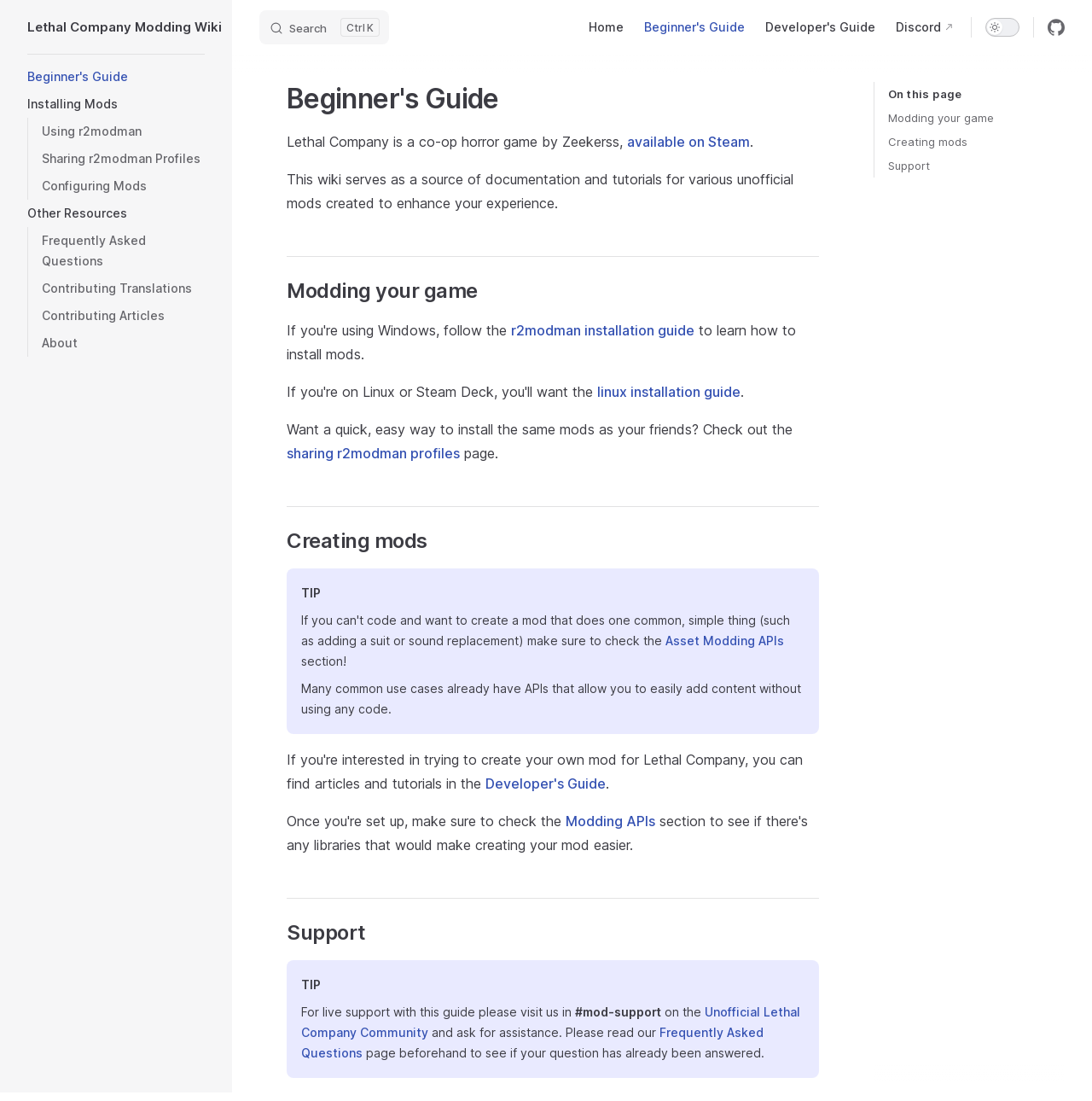Determine the primary headline of the webpage.

Beginner's Guide
​